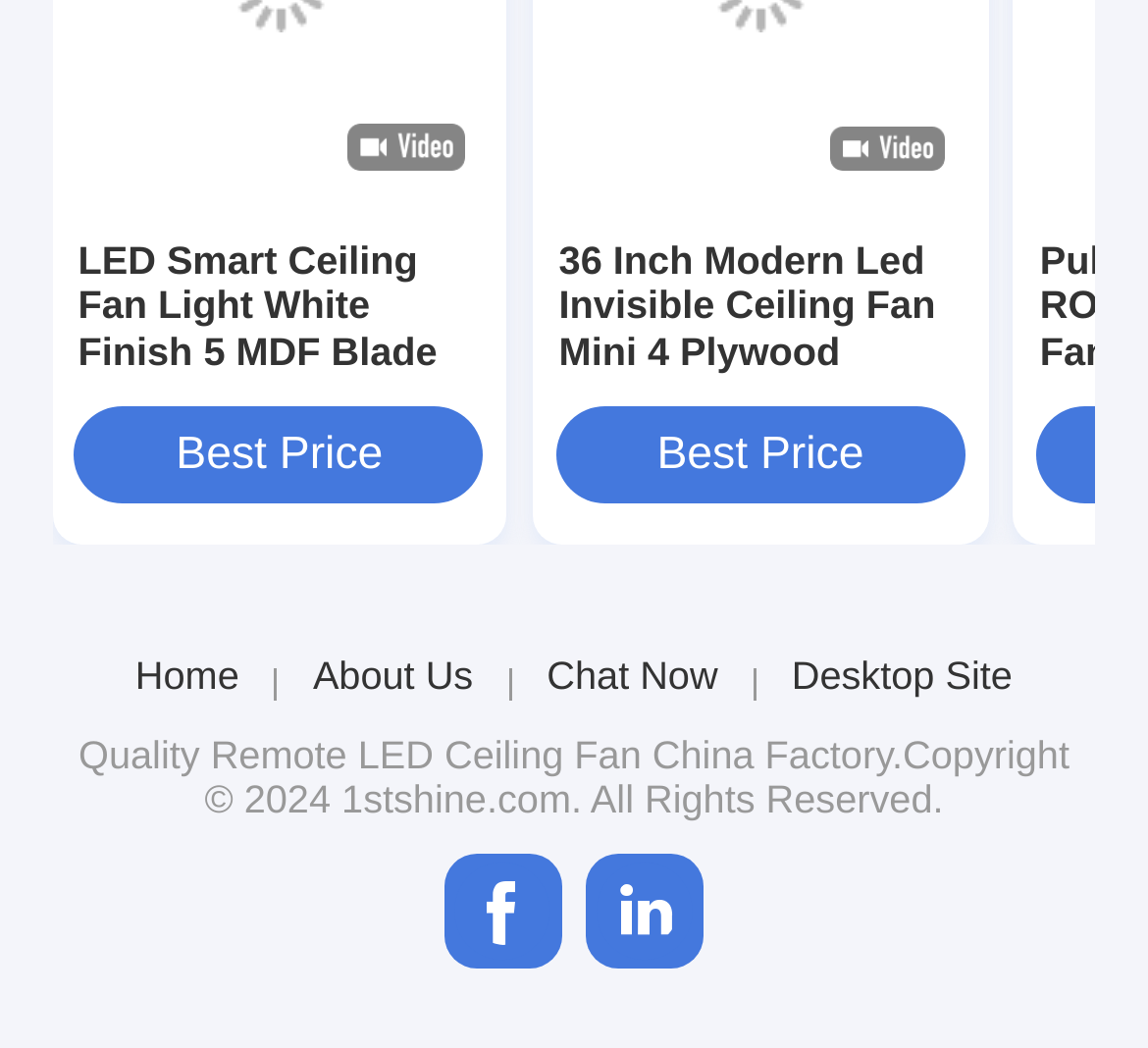Identify the bounding box coordinates of the element to click to follow this instruction: 'Go to Home page'. Ensure the coordinates are four float values between 0 and 1, provided as [left, top, right, bottom].

[0.118, 0.624, 0.208, 0.667]